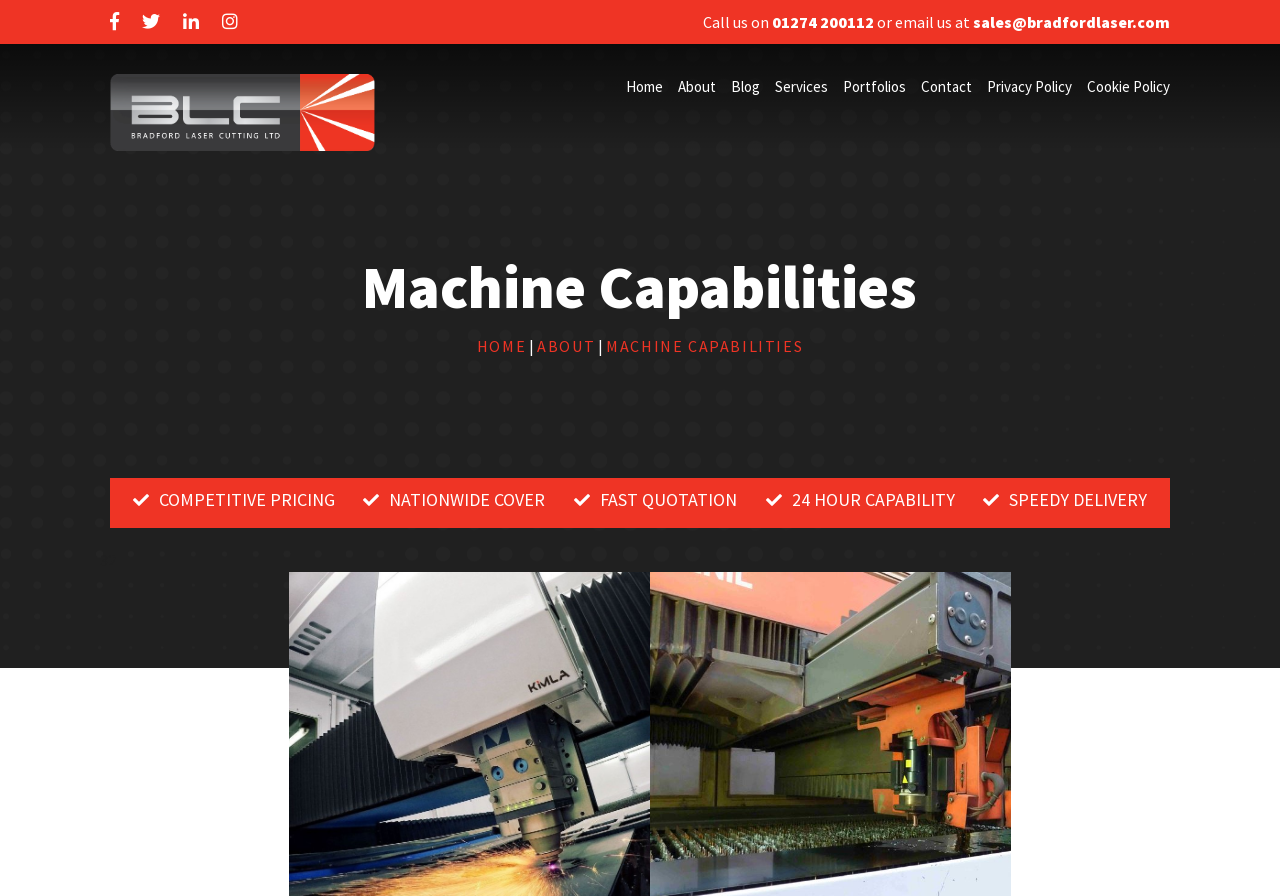Find the bounding box coordinates for the element that must be clicked to complete the instruction: "Email sales". The coordinates should be four float numbers between 0 and 1, indicated as [left, top, right, bottom].

[0.76, 0.013, 0.914, 0.036]